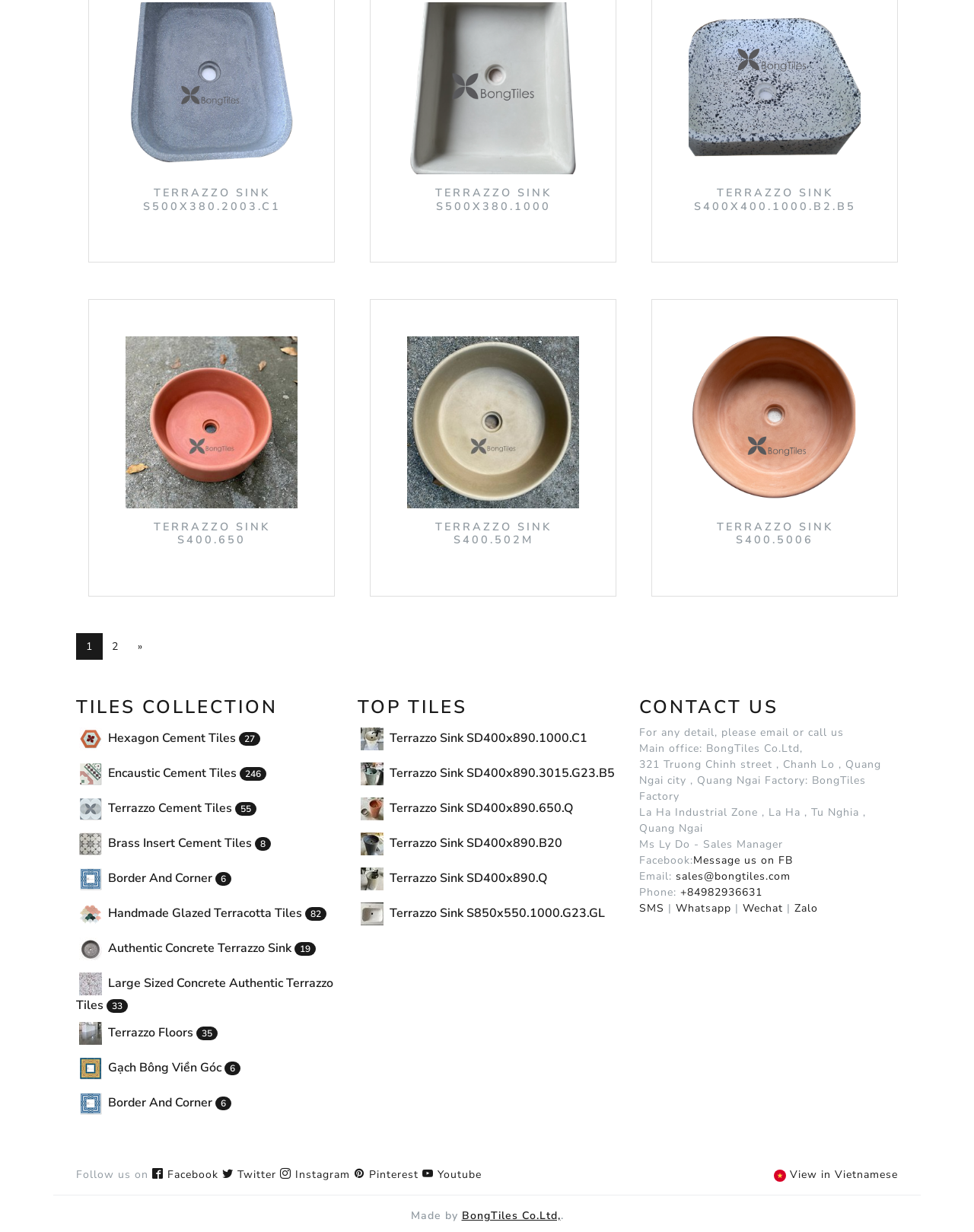What is the name of the collection shown on the webpage?
Ensure your answer is thorough and detailed.

The heading 'TILES COLLECTION' is present on the webpage, indicating that the collection of tiles shown is called TILES COLLECTION.